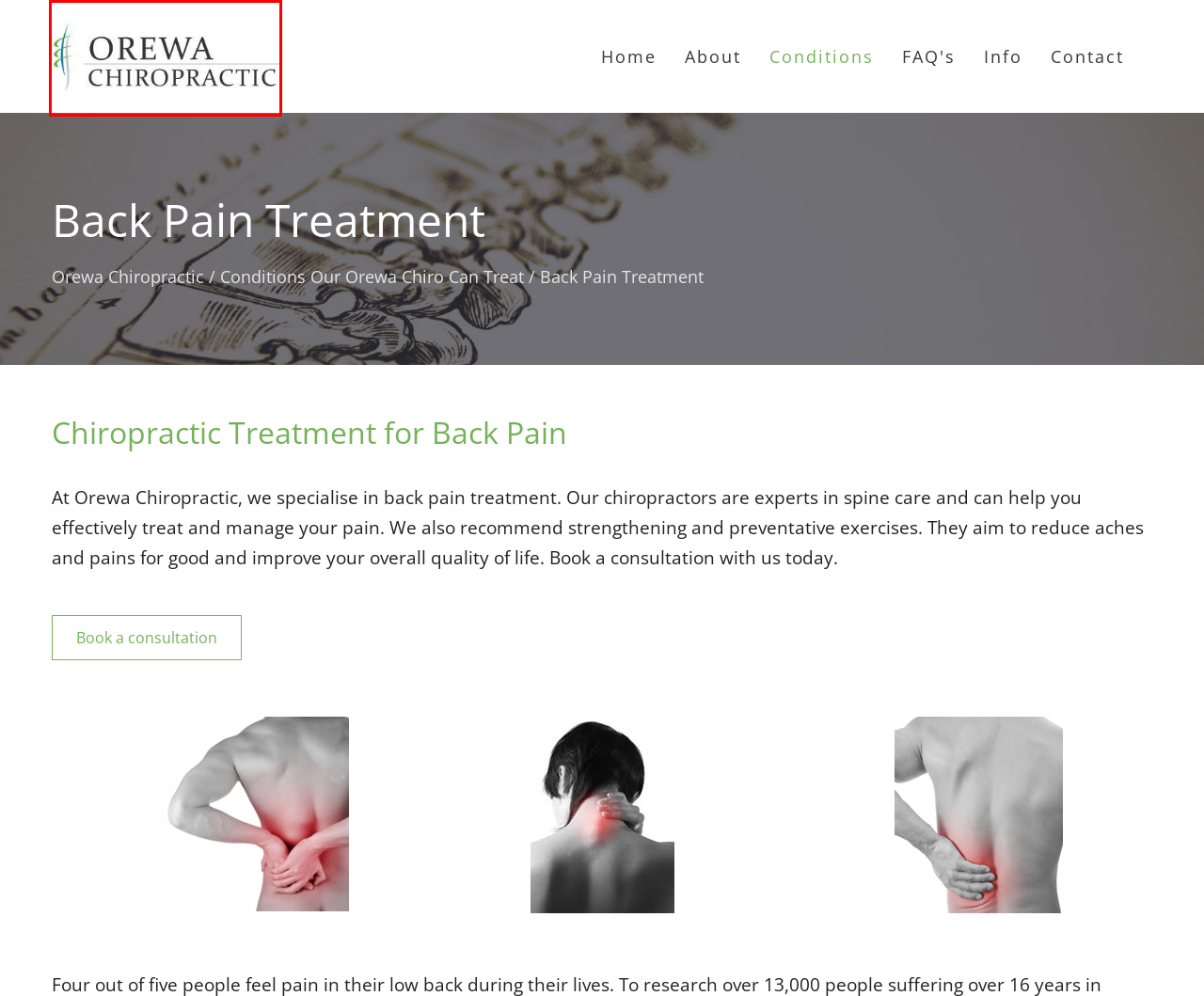Examine the screenshot of the webpage, which includes a red bounding box around an element. Choose the best matching webpage description for the page that will be displayed after clicking the element inside the red bounding box. Here are the candidates:
A. What is Spondylolisthesis? - Experienced Orewa Chiropractors
B. Best Exercises for Back Pain I Orewa Chiropractic
C. Orewa Chiropractic I Chiropractor Orewa, Silverdale & Whangaparāoa
D. Contact Us I Orewa Chiropractic
E. Orewa Chiro - Conditions & Symptoms Treated by Chiropractic
F. Spine Care & Chiropractic | Orewa Chiropractic
G. Back Pain Questions I Orewa Chiropractic
H. Hibiscus Coast Chiropractors- The Chiropractic Approach

C